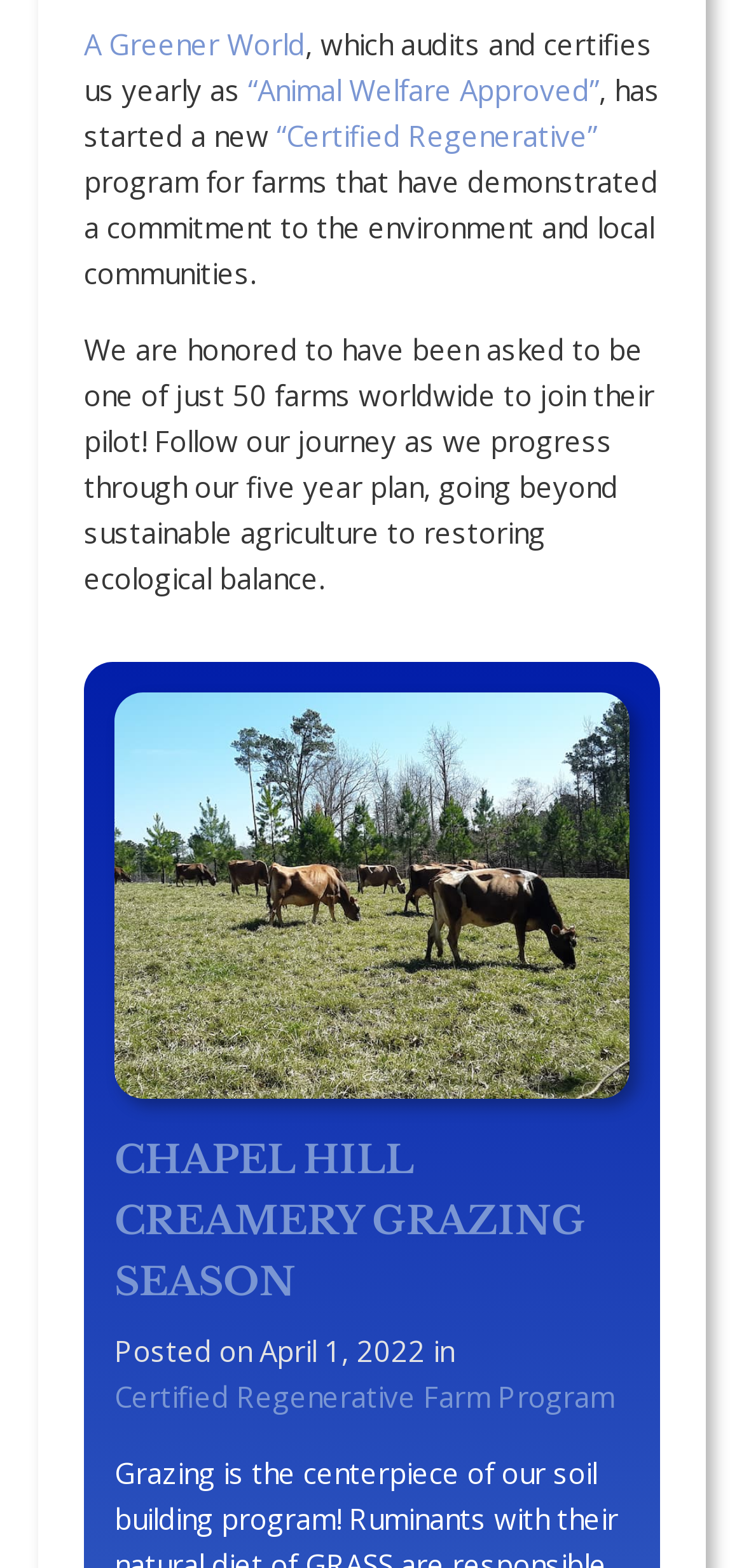What is the farm certified for?
Refer to the image and provide a one-word or short phrase answer.

Animal Welfare Approved and Certified Regenerative